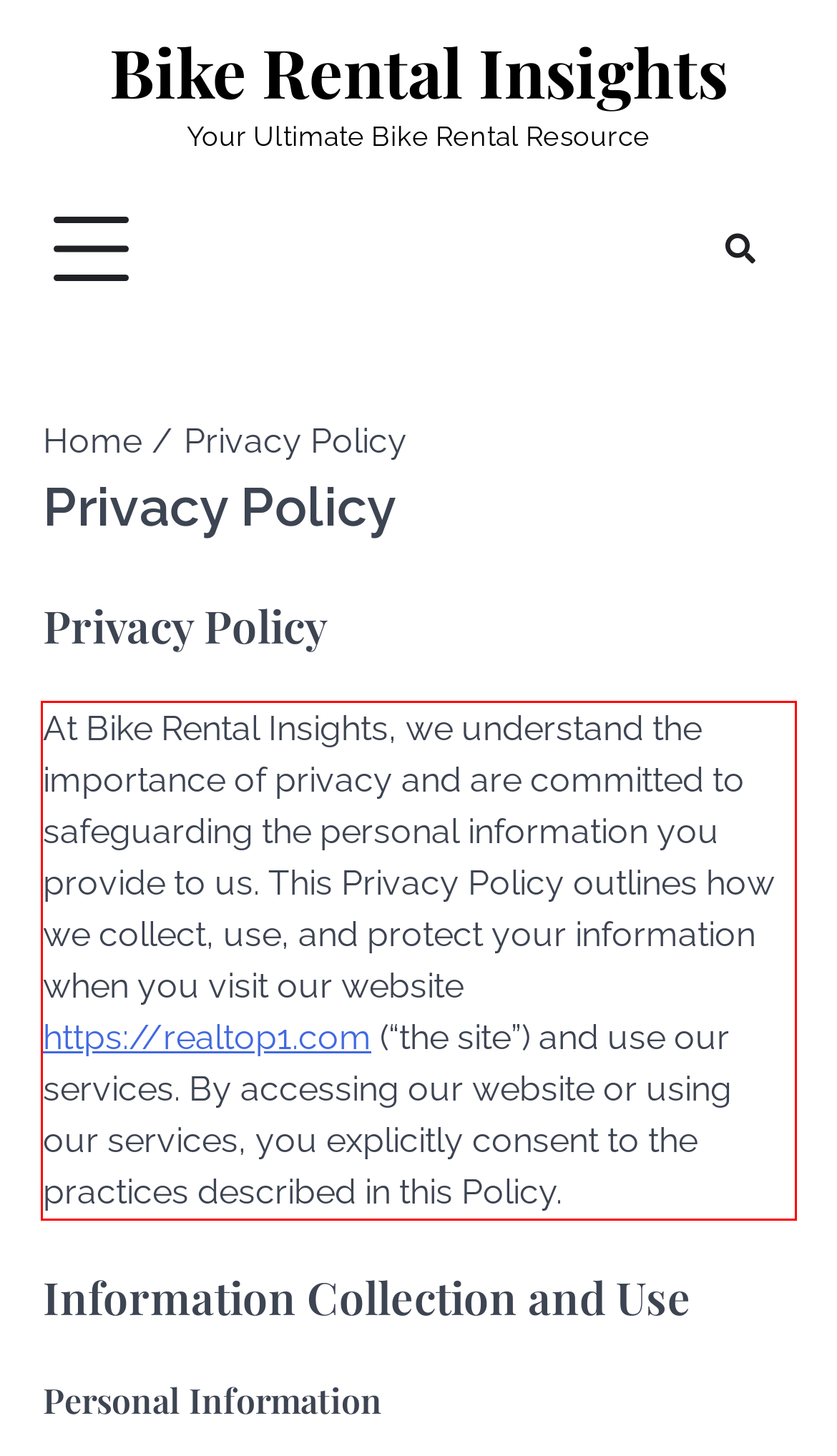From the given screenshot of a webpage, identify the red bounding box and extract the text content within it.

At Bike Rental Insights, we understand the importance of privacy and are committed to safeguarding the personal information you provide to us. This Privacy Policy outlines how we collect, use, and protect your information when you visit our website https://realtop1.com (“the site”) and use our services. By accessing our website or using our services, you explicitly consent to the practices described in this Policy.